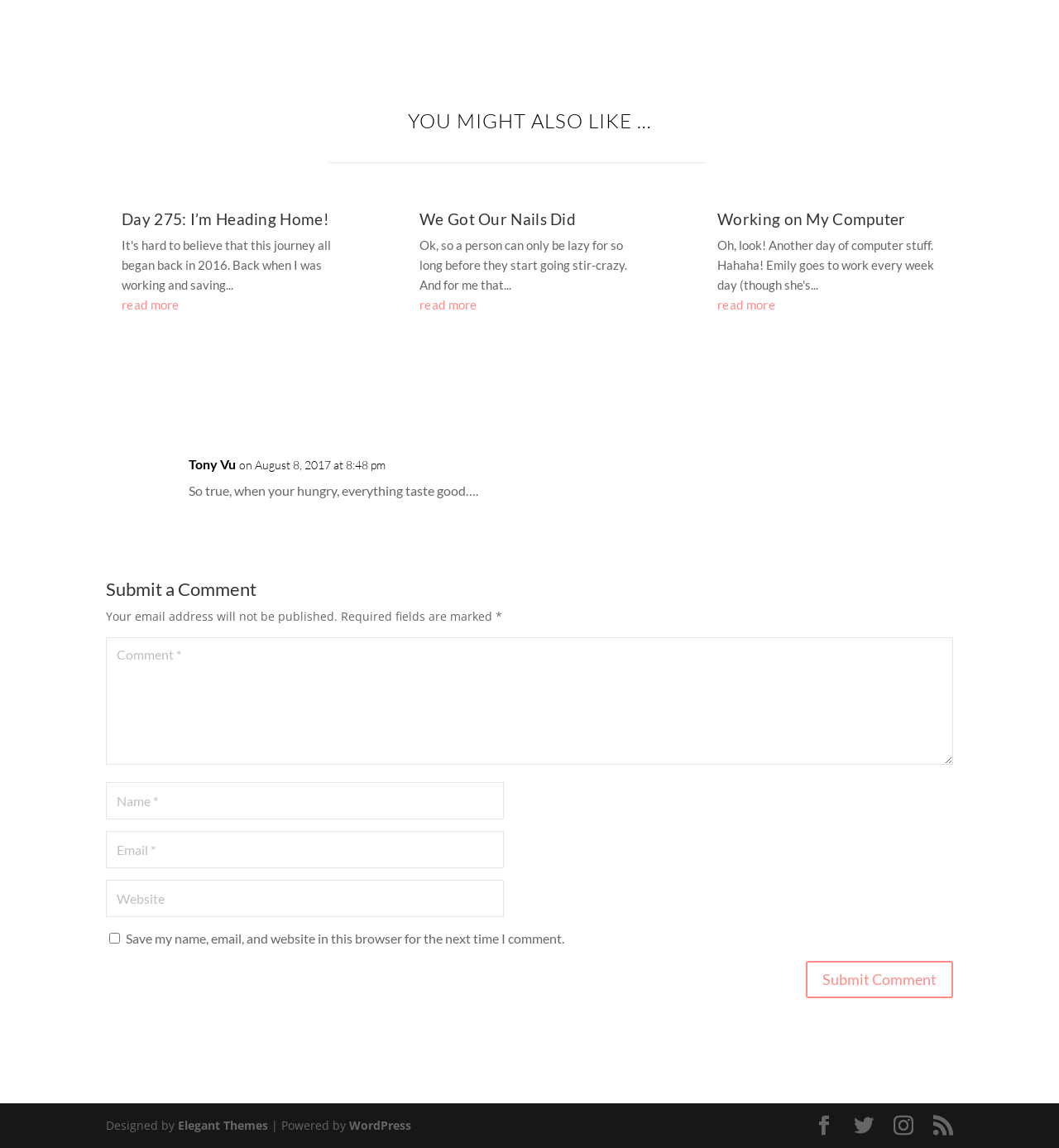Find the bounding box coordinates of the clickable element required to execute the following instruction: "go to 'Elegant Themes' website". Provide the coordinates as four float numbers between 0 and 1, i.e., [left, top, right, bottom].

[0.168, 0.973, 0.253, 0.987]